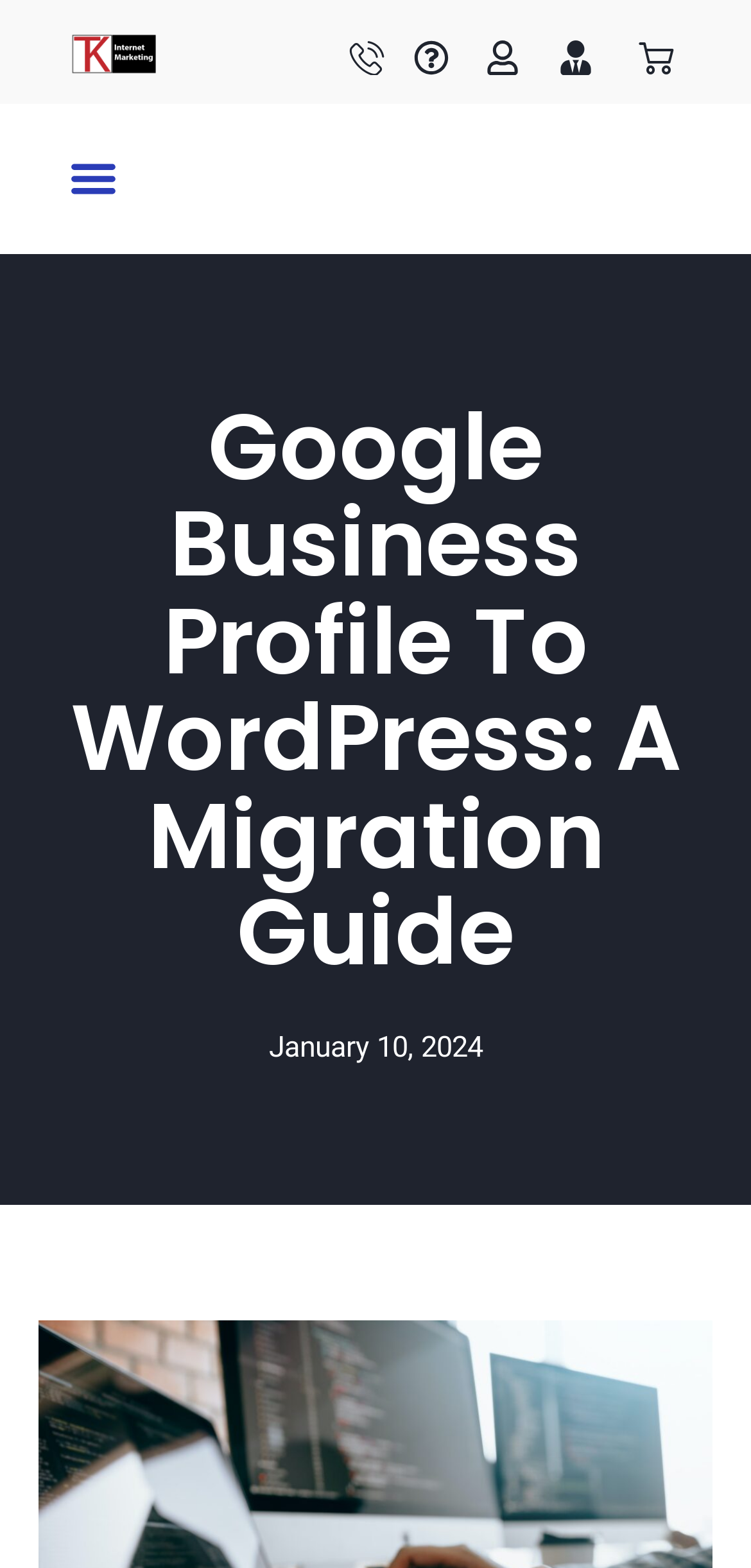What is the purpose of the button?
Please answer the question with a single word or phrase, referencing the image.

Menu Toggle